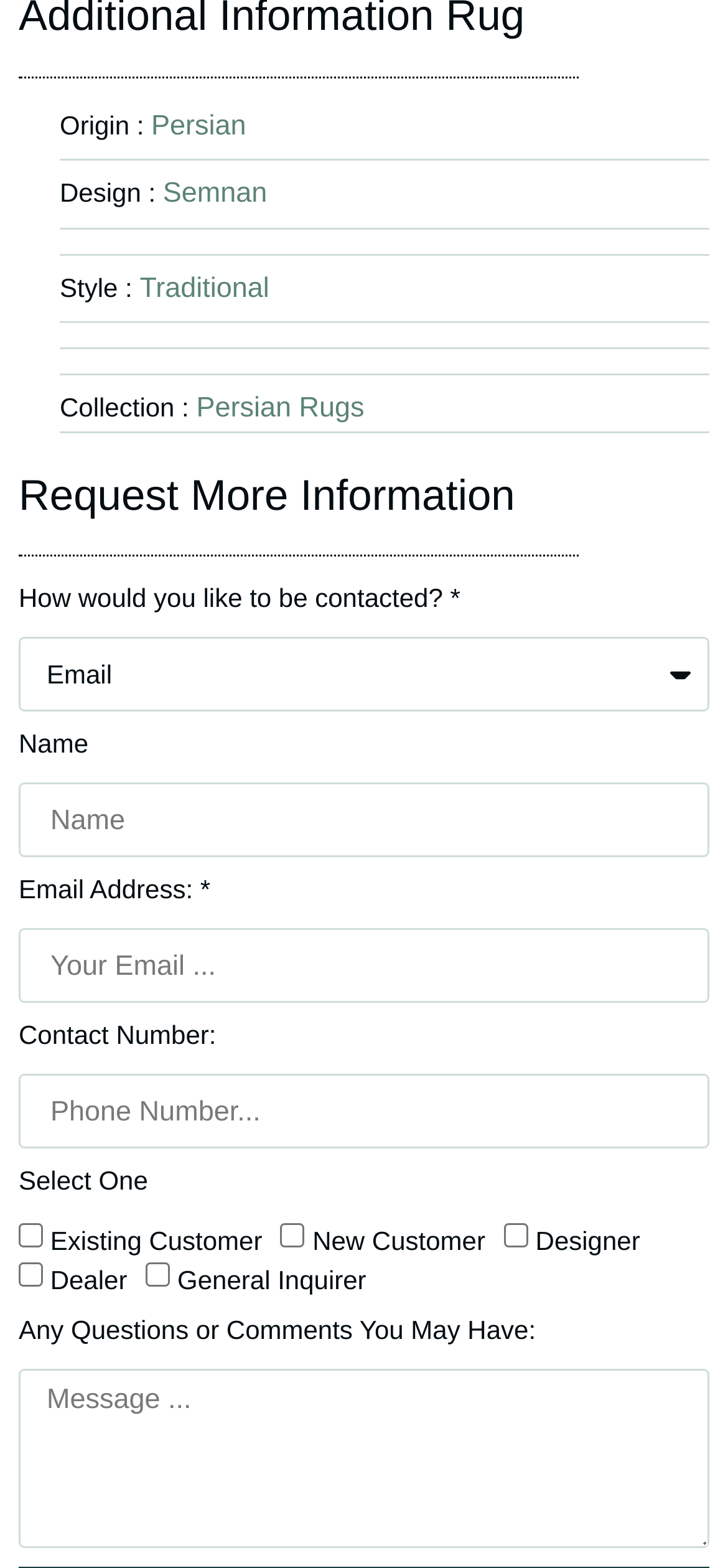Locate the bounding box coordinates of the area that needs to be clicked to fulfill the following instruction: "Choose how to be contacted". The coordinates should be in the format of four float numbers between 0 and 1, namely [left, top, right, bottom].

[0.026, 0.407, 0.974, 0.454]